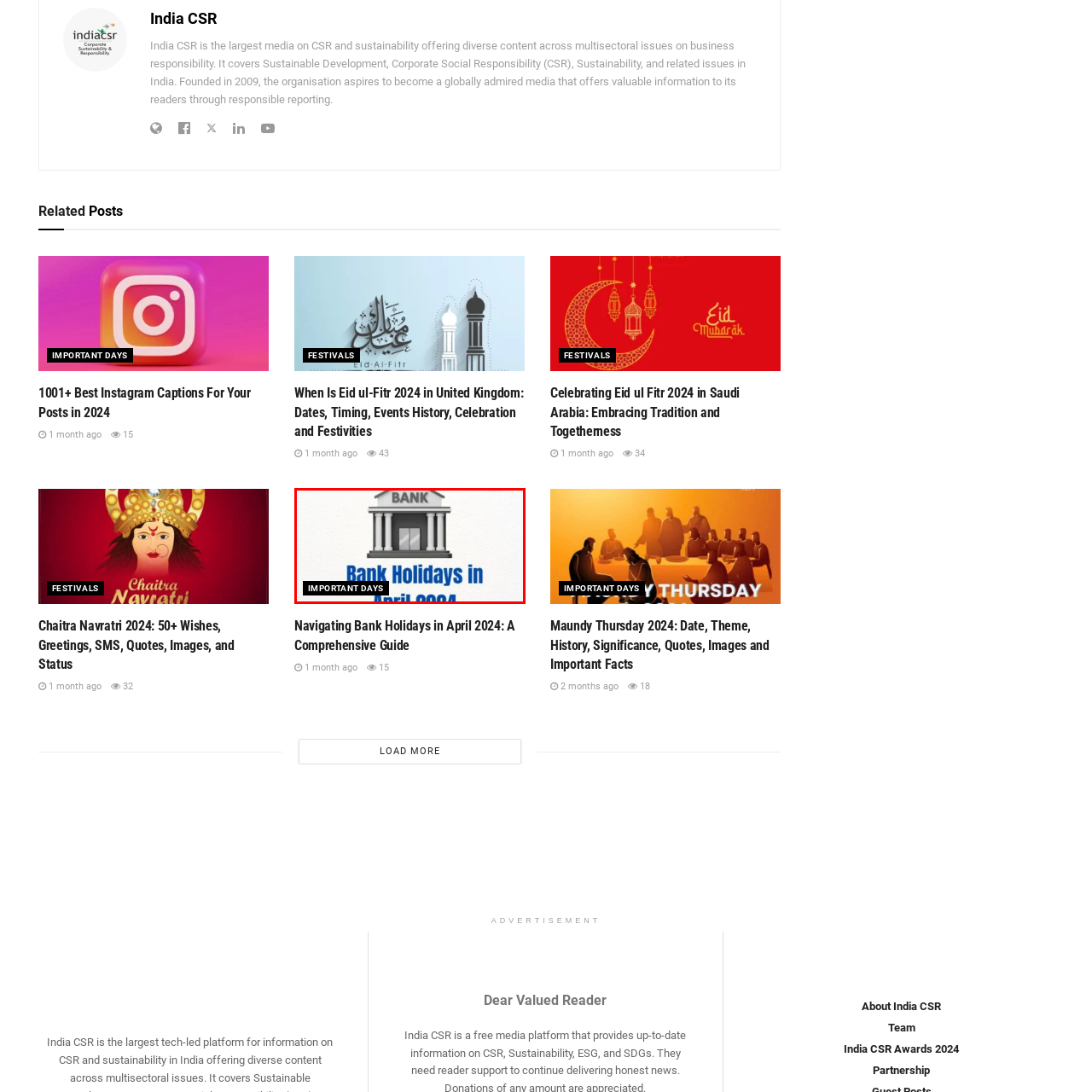Narrate the specific details and elements found within the red-bordered image.

The image prominently features a graphic of a bank building, symbolizing the financial institution's significance. Above the bank, the word "BANK" is displayed in bold lettering, emphasizing the central theme. Below the graphic, the title reads "Bank Holidays in April 2024," indicating the focus on upcoming holidays specific to banking operations during that month. The layout is clean with a white background, creating an organized appearance. Additionally, there's a label stating "IMPORTANT DAYS," suggesting the relevance of the information for readers needing to plan around these holidays. This image serves as a visual guide for understanding banking schedules and significant dates in April 2024.